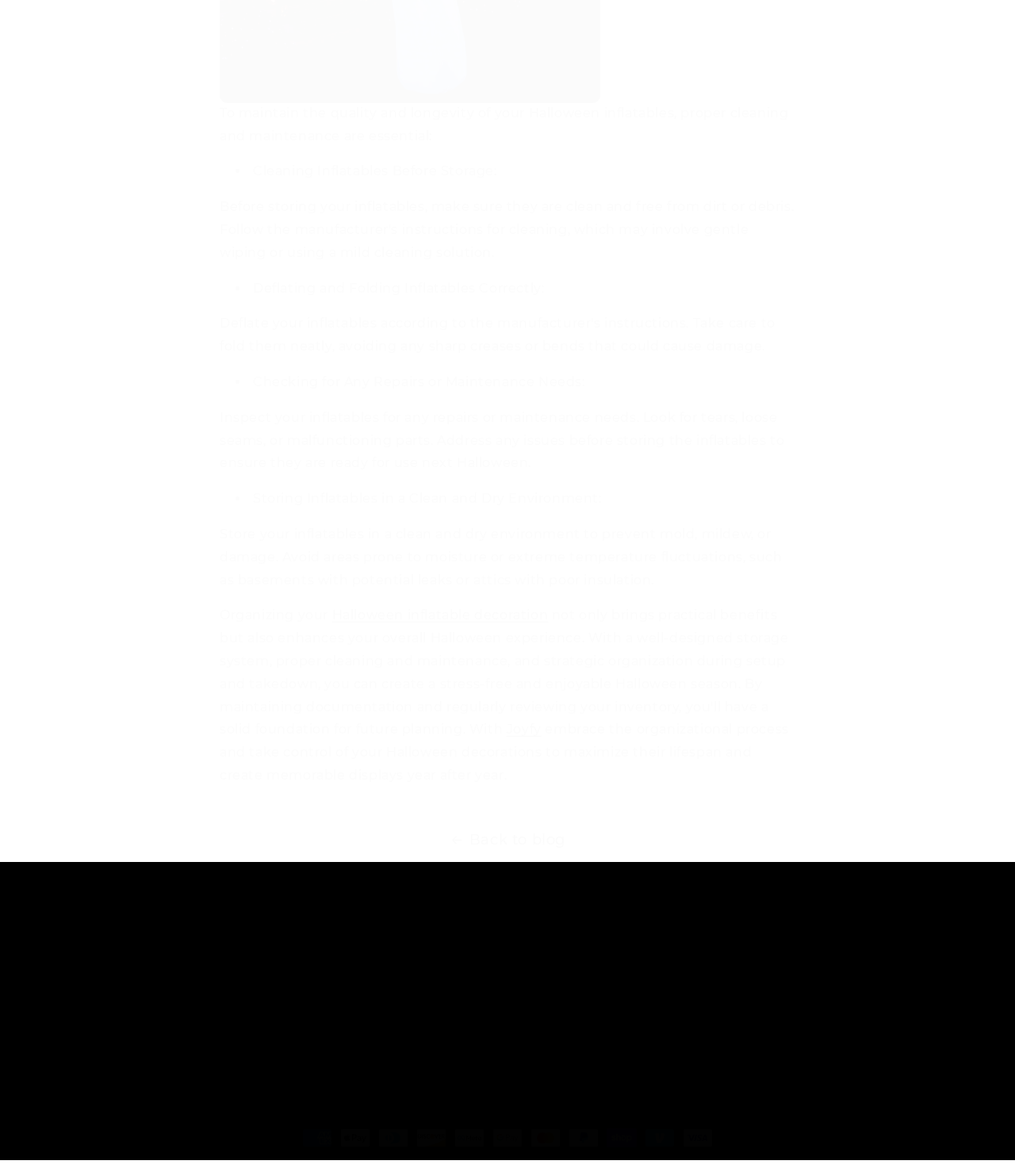Find the bounding box coordinates of the clickable region needed to perform the following instruction: "View 'Payment methods'". The coordinates should be provided as four float numbers between 0 and 1, i.e., [left, top, right, bottom].

[0.297, 0.962, 0.358, 0.994]